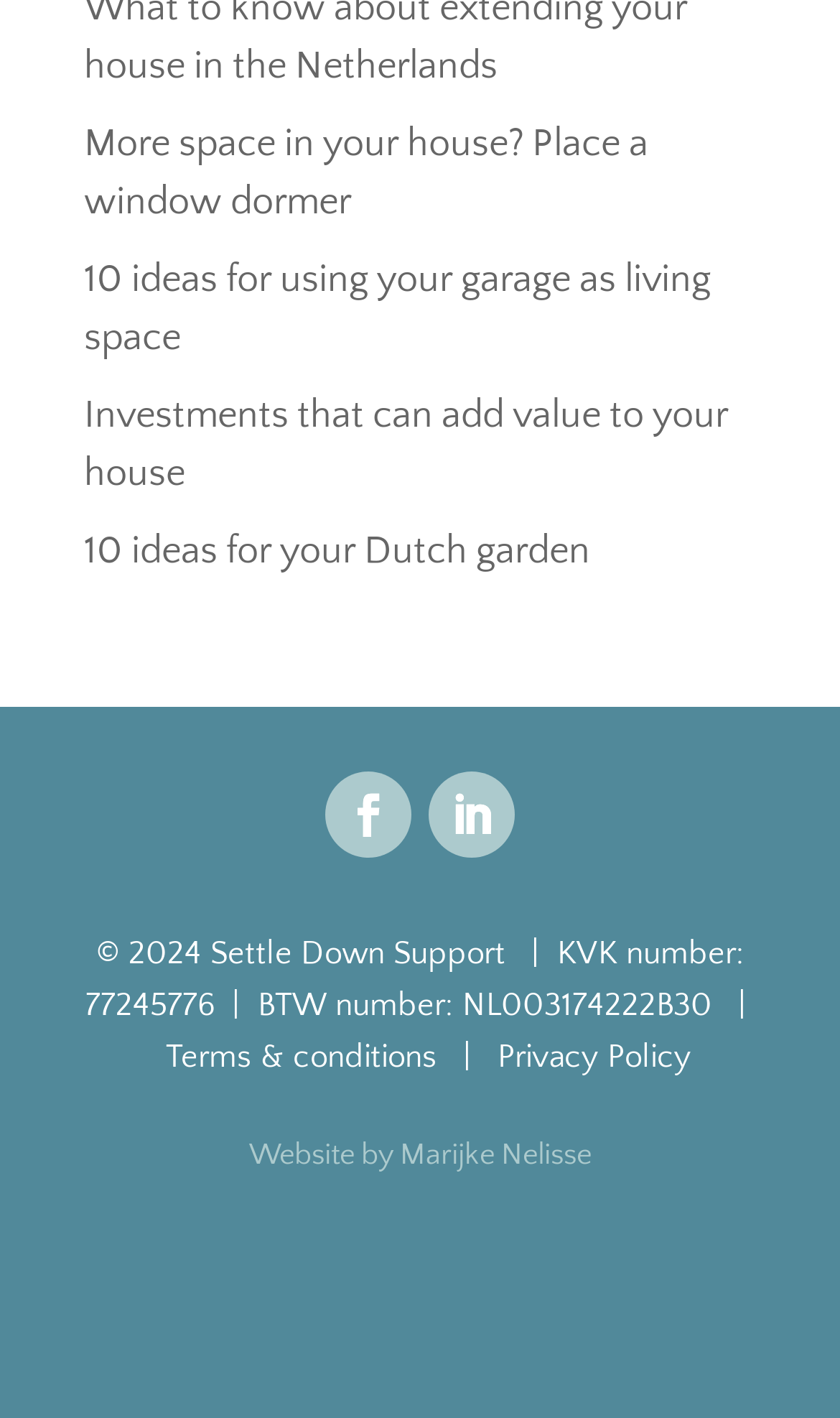Provide the bounding box coordinates in the format (top-left x, top-left y, bottom-right x, bottom-right y). All values are floating point numbers between 0 and 1. Determine the bounding box coordinate of the UI element described as: Get Form

None